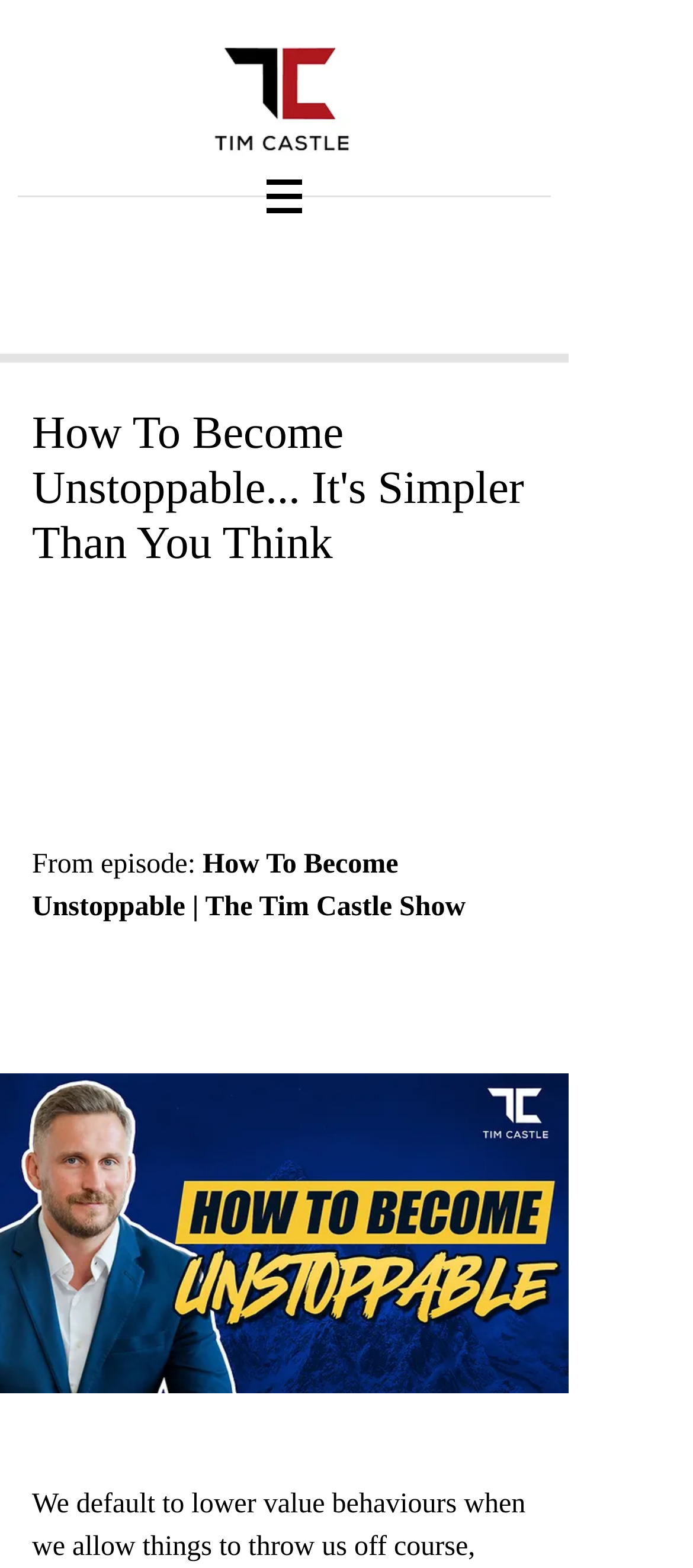How many buttons are on the navigation menu?
Please provide a single word or phrase answer based on the image.

1